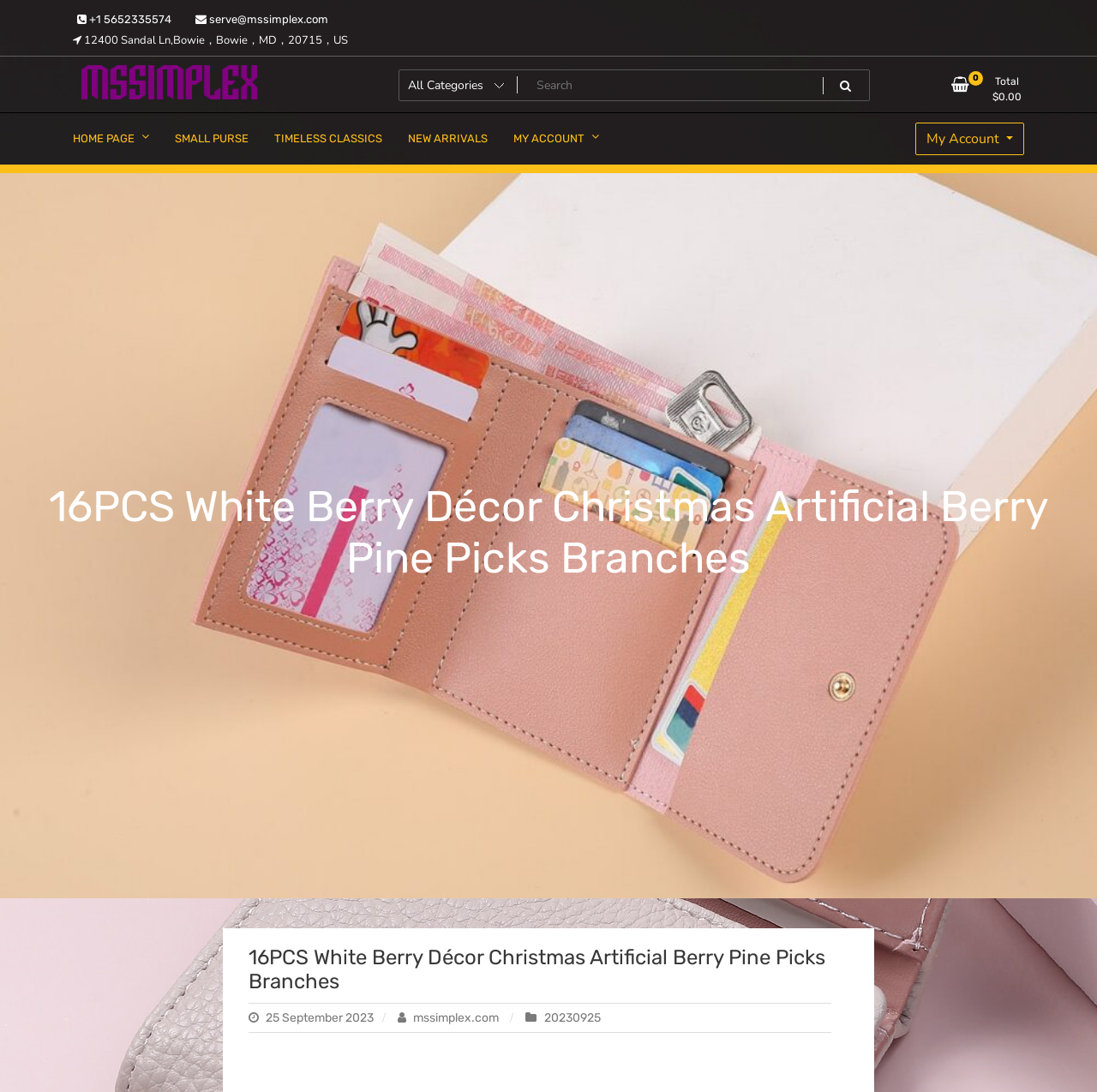Provide an in-depth caption for the webpage.

This webpage is an e-commerce page for a product called "16PCS White Berry Décor Christmas Artificial Berry Pine Picks Branches". At the top left corner, there is a logo of "MSSIMPLEX" with a link to the website's homepage. Next to the logo, there is a search bar with a combobox and a search button. 

Below the search bar, there are several navigation links, including "HOME PAGE", "SMALL PURSE", "TIMELESS CLASSICS", "NEW ARRIVALS", and "MY ACCOUNT". Some of these links have a disabled button with a right arrow icon.

On the top right corner, there is a link showing the total cost of the items in the cart, which is currently $0.00. Next to it, there is a "My Account" button with a dropdown menu.

The main content of the page is a product description, which takes up most of the page. The product title "16PCS White Berry Décor Christmas Artificial Berry Pine Picks Branches" is displayed prominently in a large font. There is also a smaller heading with the same title below it.

At the bottom of the page, there is a section with links to the product description, a timestamp "25 September 2023", and a link to the website "mssimplex.com". There is also a contact information section with an address "12400 Sandal Ln, Bowie, MD, 20715, US" and a phone number "+1 5652335574".